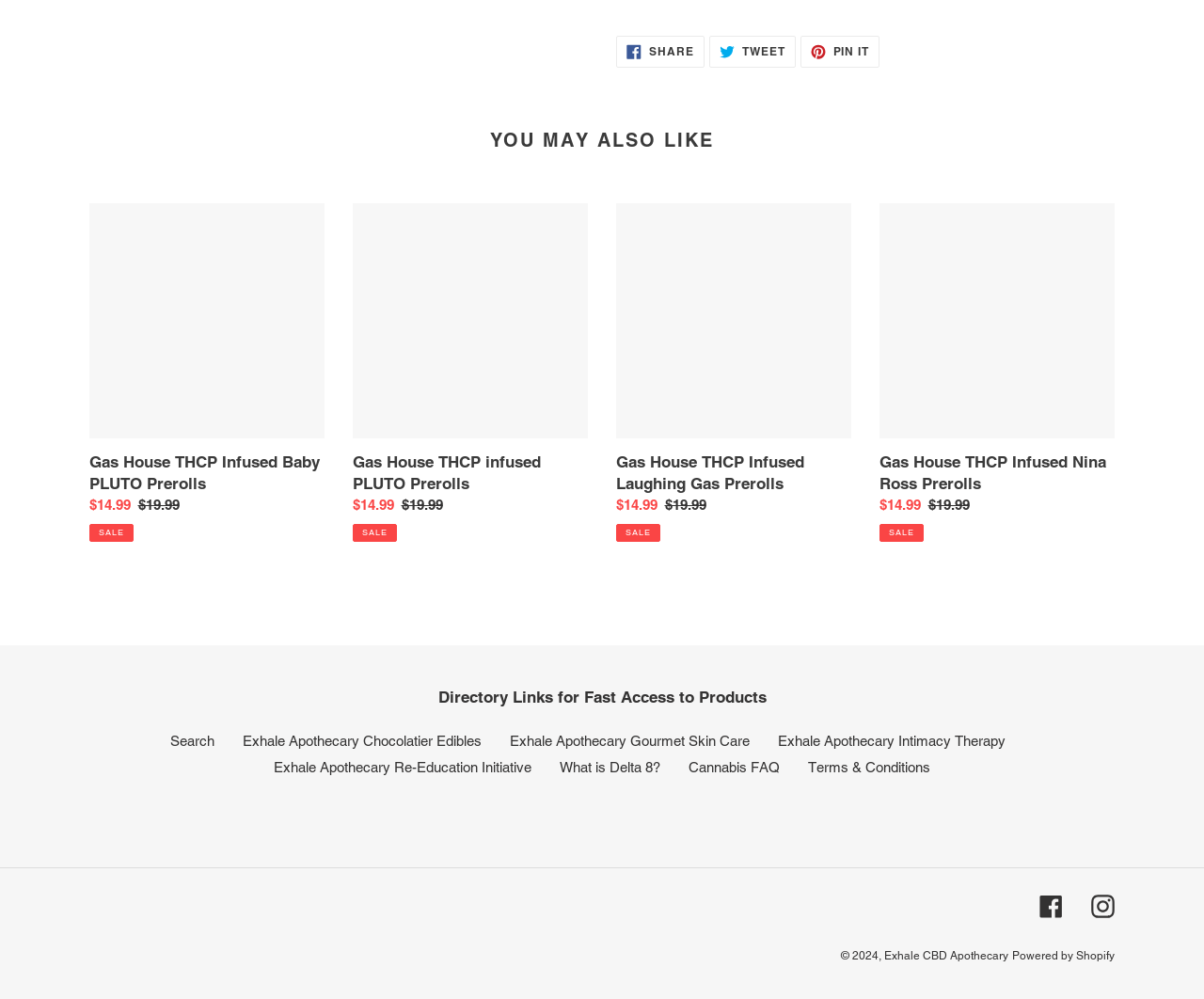Determine the bounding box coordinates for the clickable element required to fulfill the instruction: "read the blog". Provide the coordinates as four float numbers between 0 and 1, i.e., [left, top, right, bottom].

None